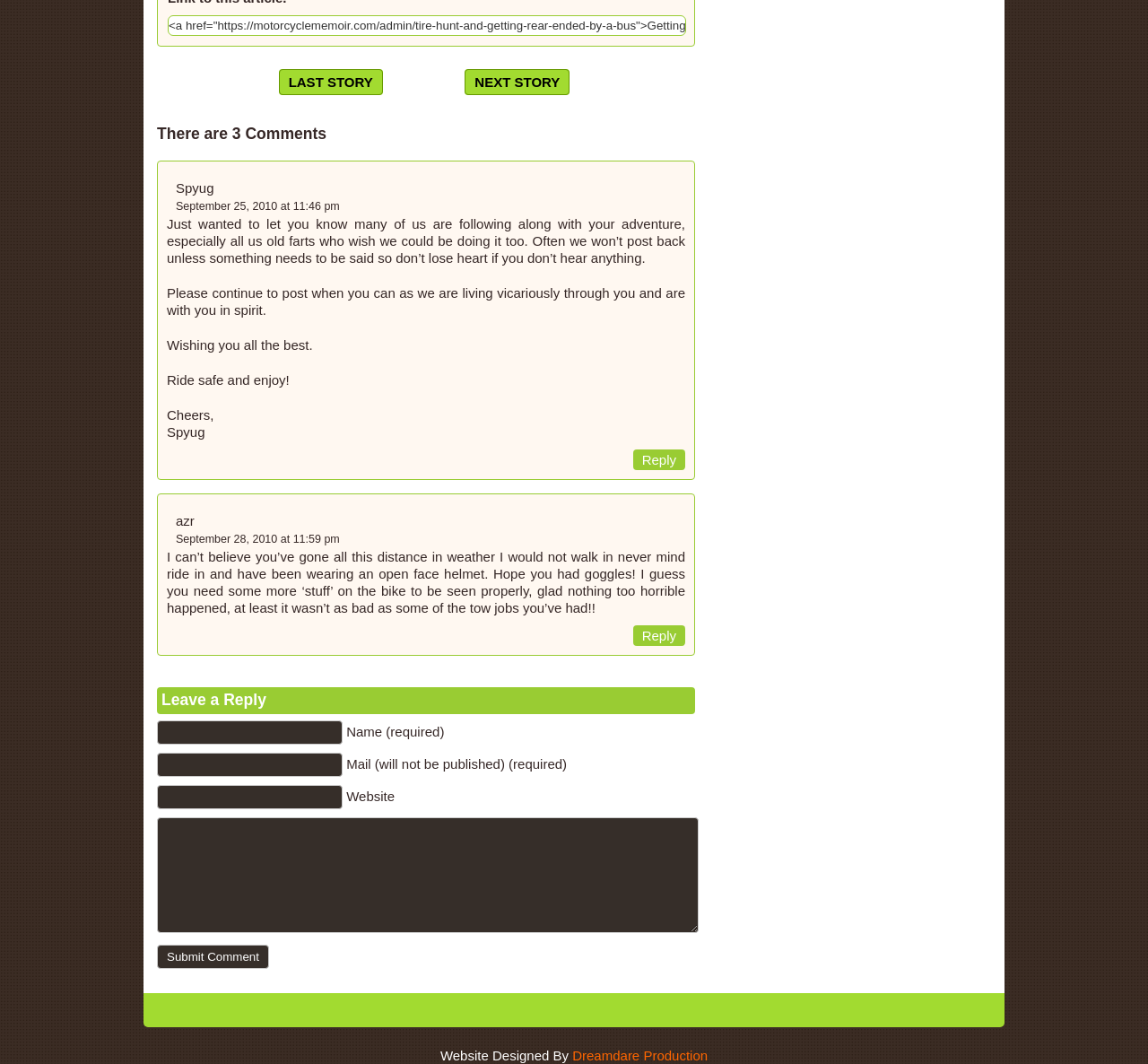Please locate the bounding box coordinates for the element that should be clicked to achieve the following instruction: "Log in to your account". Ensure the coordinates are given as four float numbers between 0 and 1, i.e., [left, top, right, bottom].

None